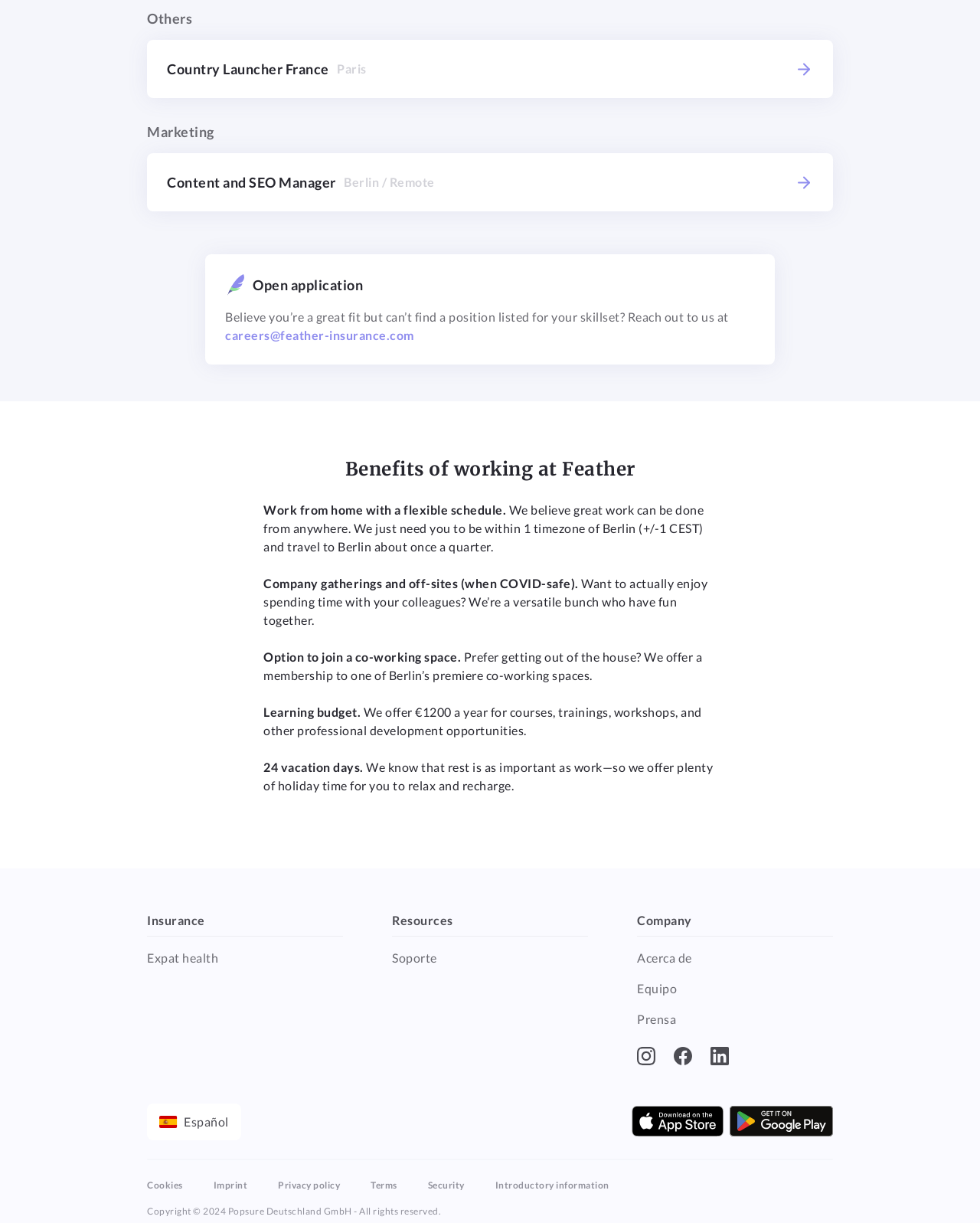Give the bounding box coordinates for the element described as: "Country Launcher France Paris".

[0.15, 0.033, 0.85, 0.08]